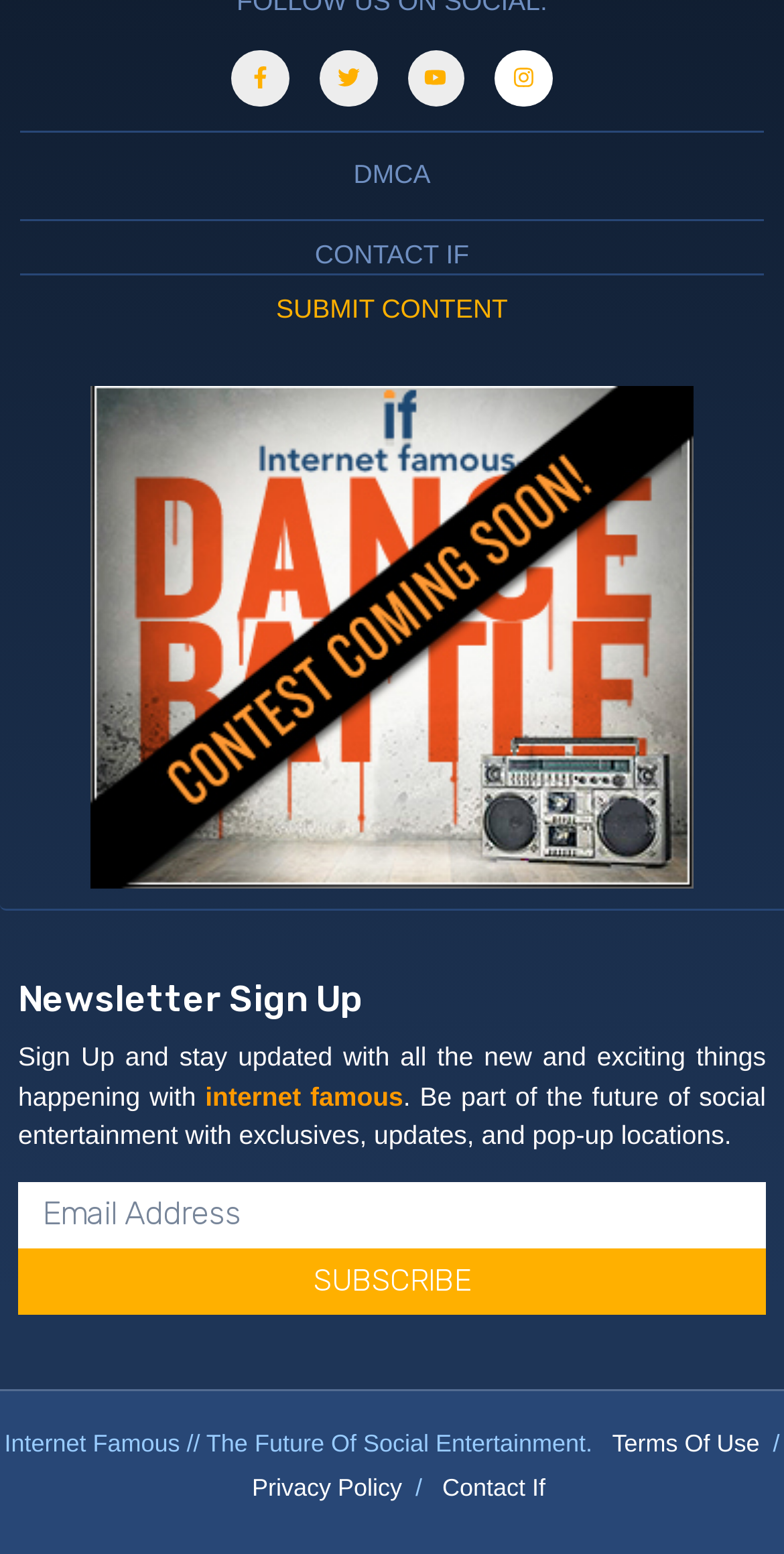Highlight the bounding box coordinates of the region I should click on to meet the following instruction: "Click on Facebook link".

[0.296, 0.032, 0.369, 0.069]